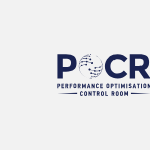Break down the image and describe each part extensively.

The image features the logo of "POCR," which stands for "Performance Optimisation Control Room." The design showcases the acronym prominently in bold letters, accompanied by a graphic element that suggests a network or connectivity theme, reflecting the operational and strategic focus of the control room. This logo signifies a commitment to enhancing performance and efficiency within an organization, perhaps in sectors like maritime, logistics, or technology. The clean lines and modern font convey a sense of professionalism and forward-thinking, crucial for a space dedicated to optimizing performance metrics and operational management.